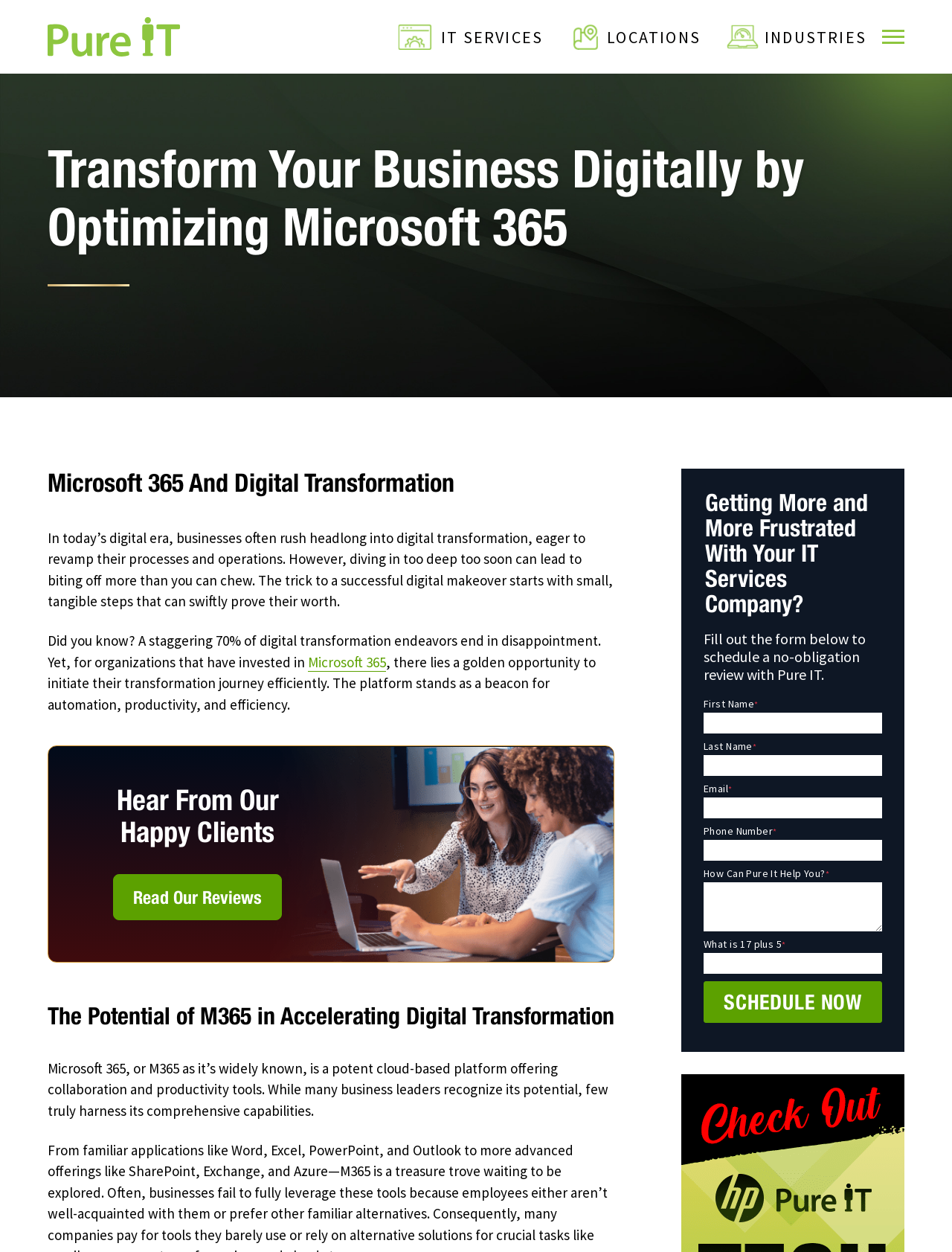Respond concisely with one word or phrase to the following query:
What is the name of the award won by Pure IT?

MSP 501 Winner